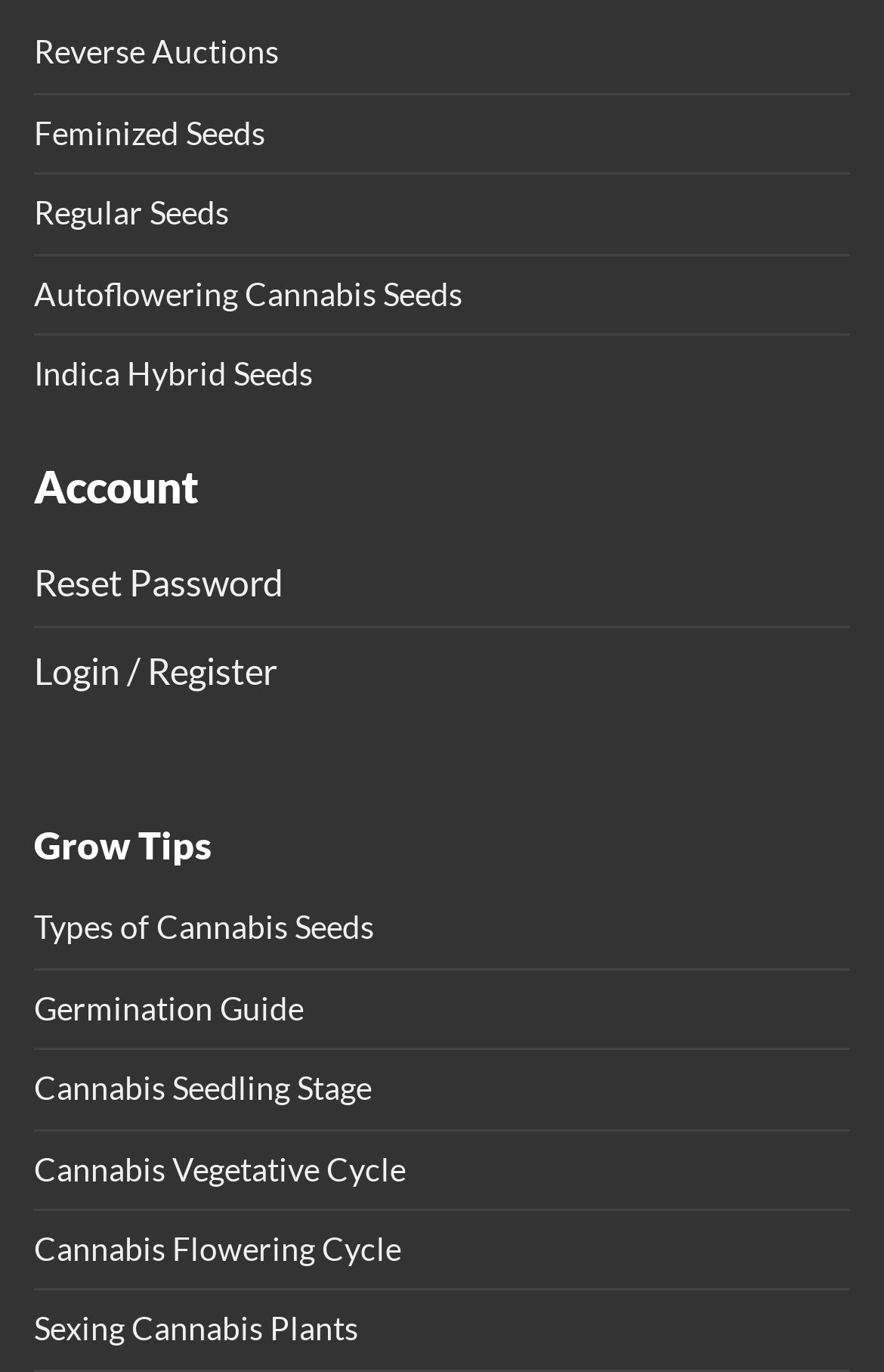Specify the bounding box coordinates of the element's area that should be clicked to execute the given instruction: "Login to your account". The coordinates should be four float numbers between 0 and 1, i.e., [left, top, right, bottom].

[0.038, 0.457, 0.313, 0.519]